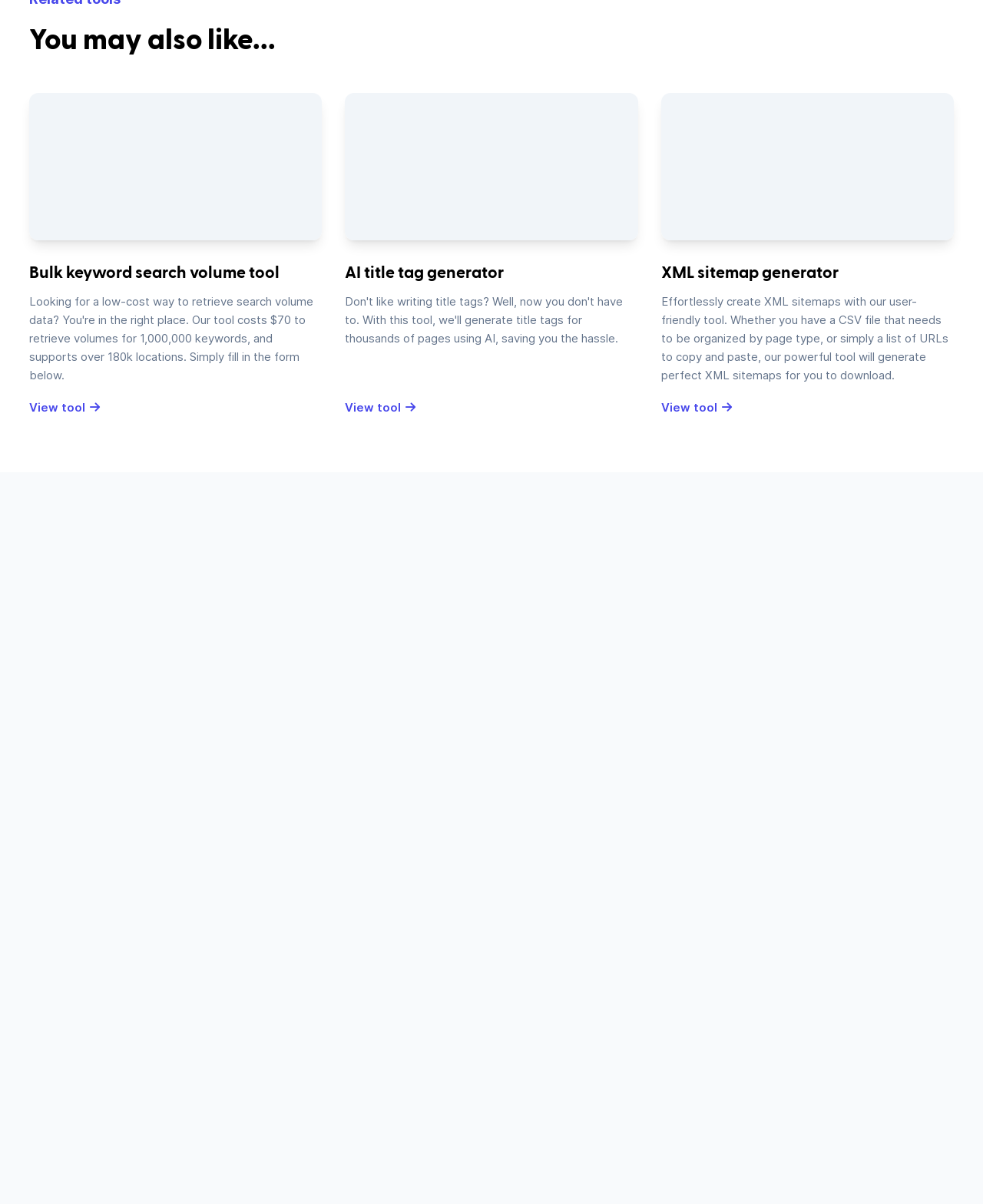Find the bounding box coordinates for the UI element that matches this description: "Back to top".

[0.874, 0.404, 0.97, 0.423]